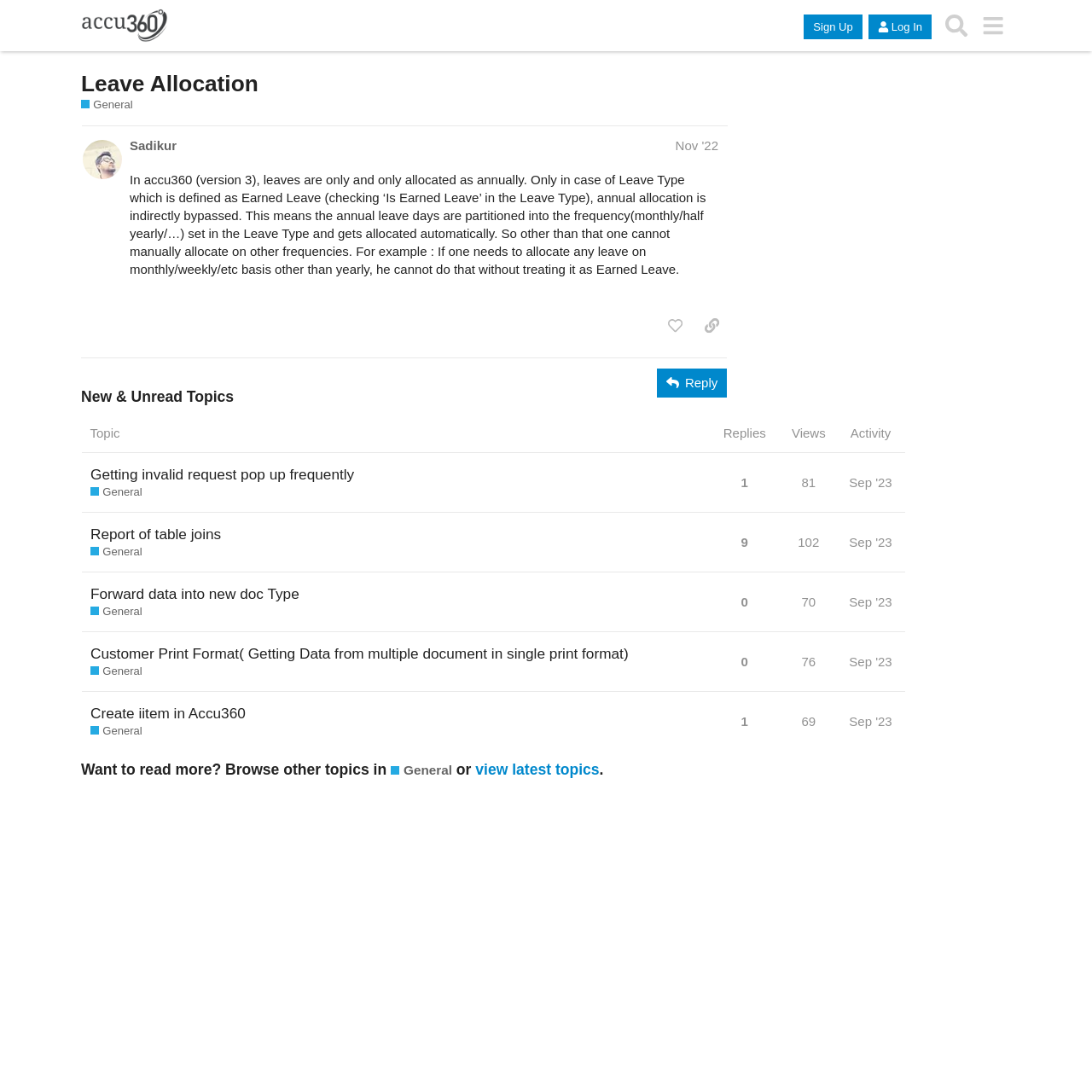Please find the bounding box coordinates of the element that needs to be clicked to perform the following instruction: "View the 'About Club' page". The bounding box coordinates should be four float numbers between 0 and 1, represented as [left, top, right, bottom].

None